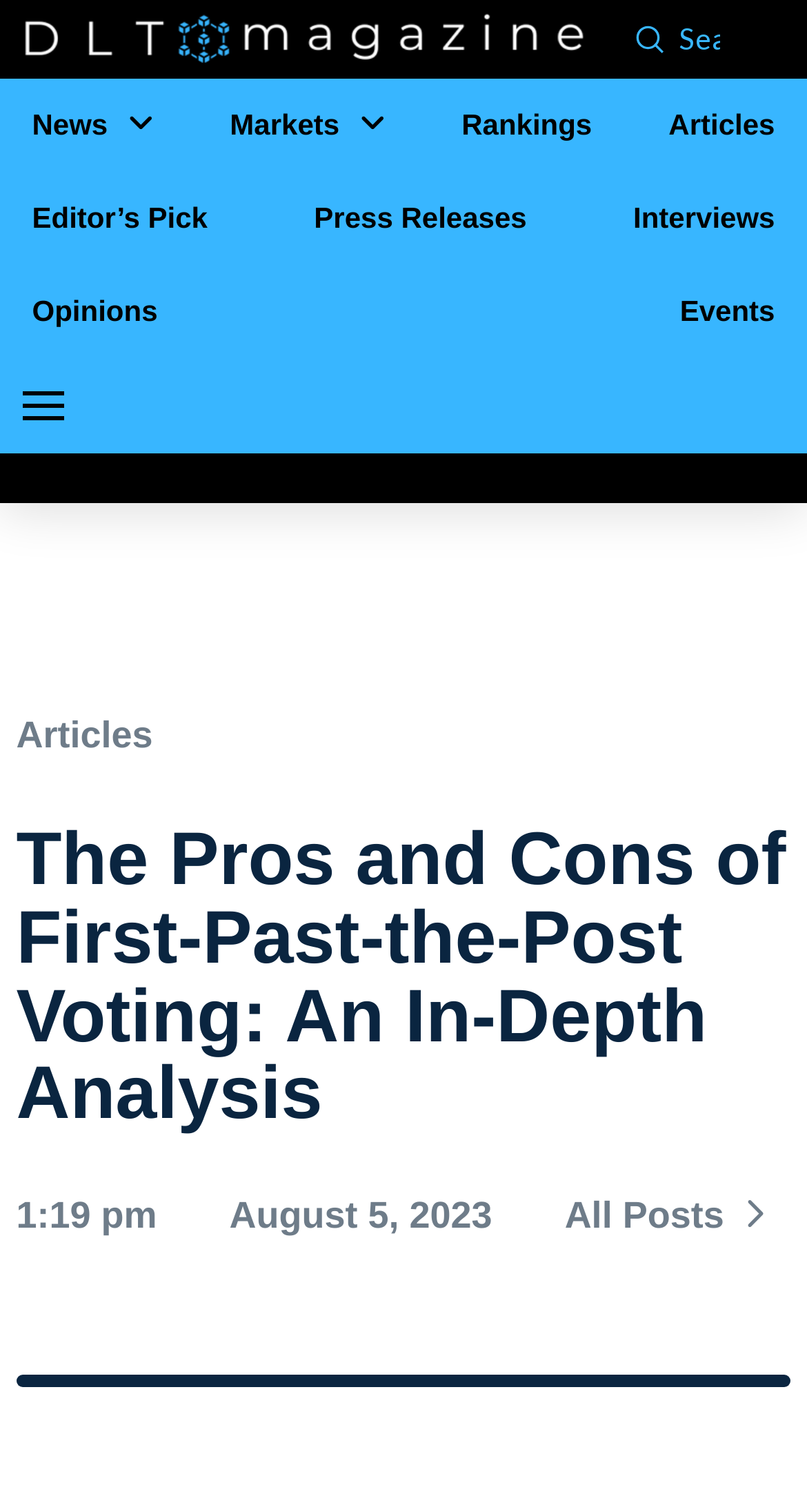Locate the bounding box of the UI element described by: "October 2012" in the given webpage screenshot.

None